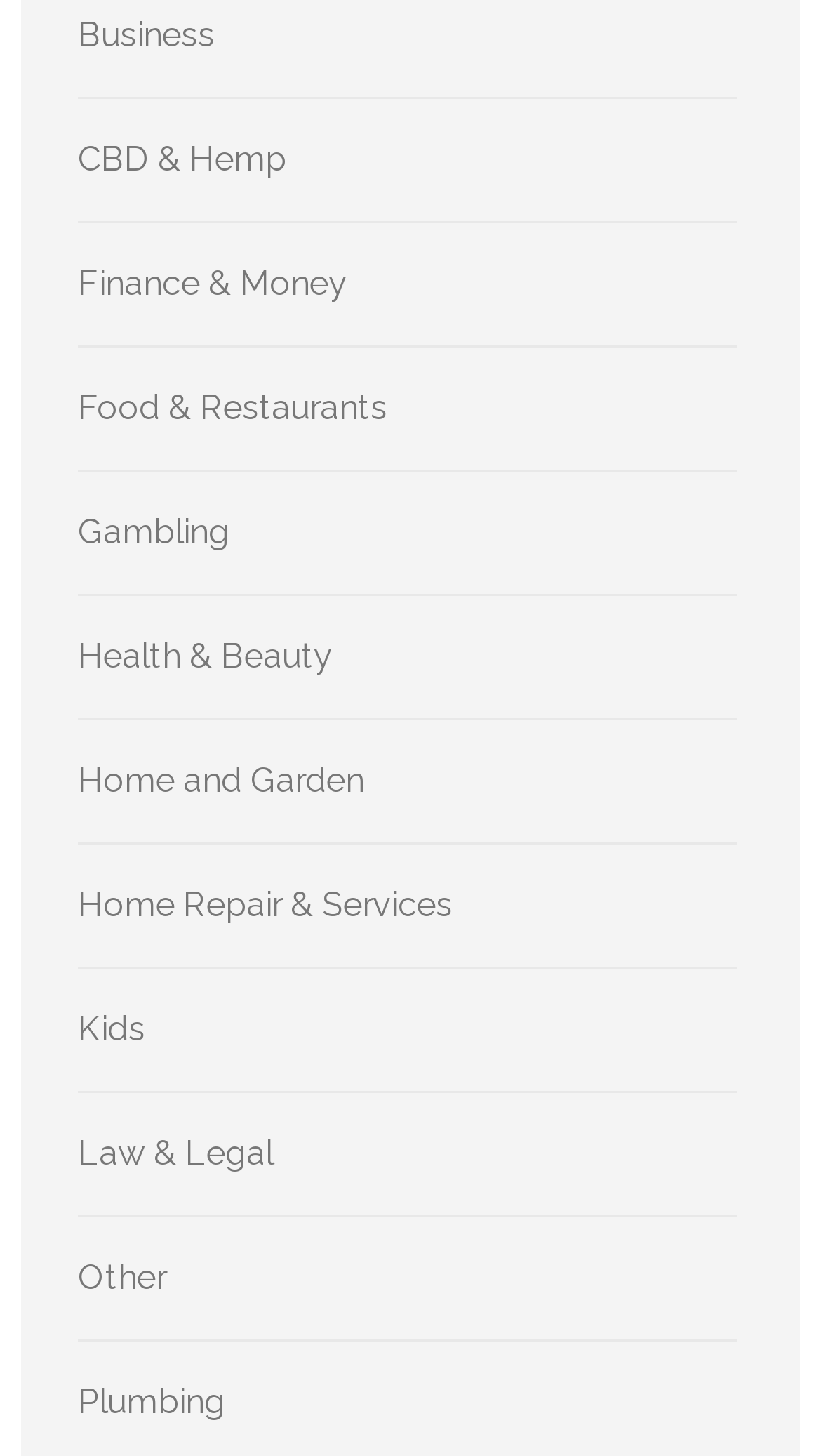Identify the bounding box coordinates of the element to click to follow this instruction: 'View a user's profile'. Ensure the coordinates are four float values between 0 and 1, provided as [left, top, right, bottom].

None